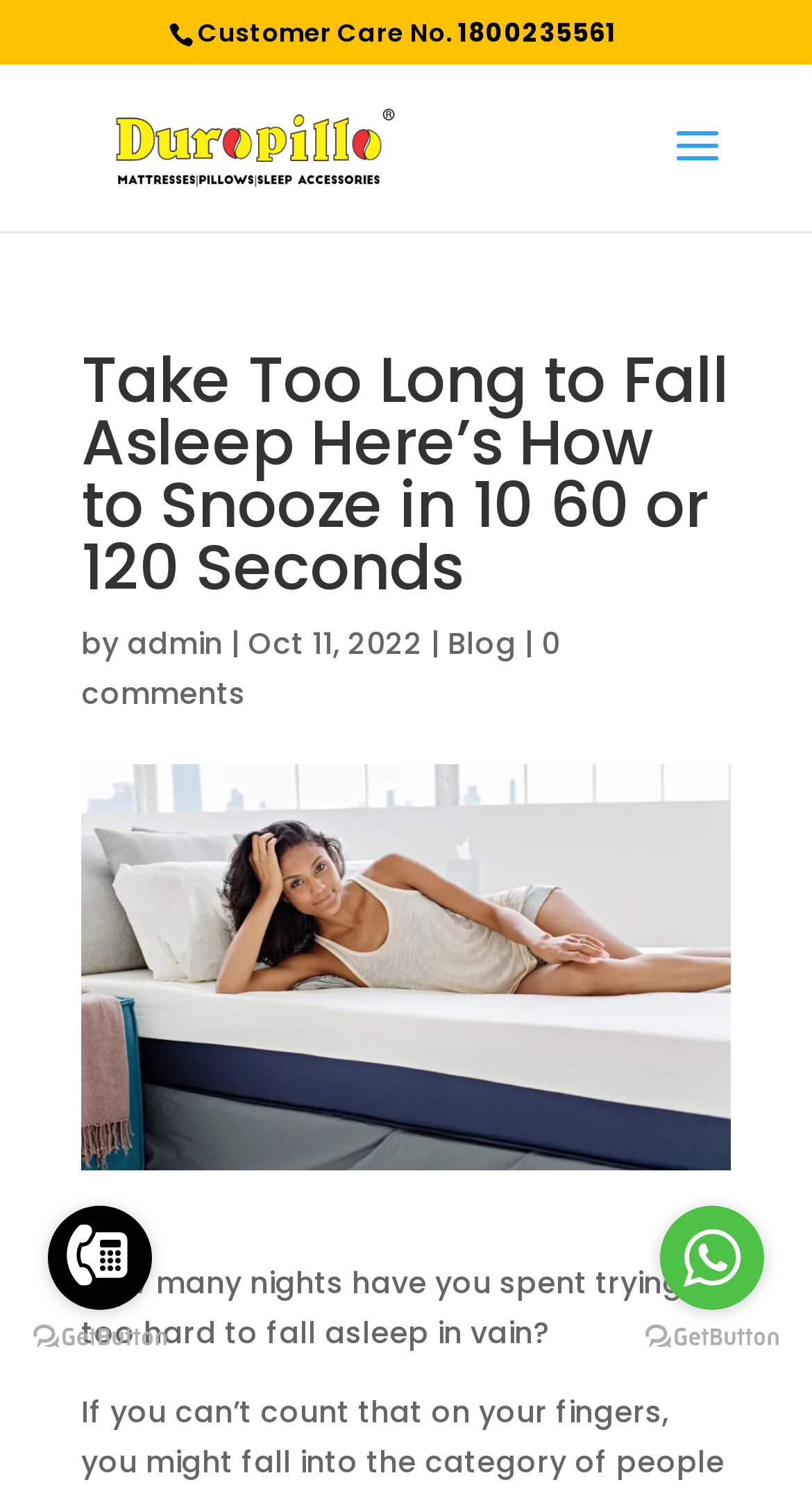Provide a one-word or one-phrase answer to the question:
What is the topic of the article?

How to fall asleep